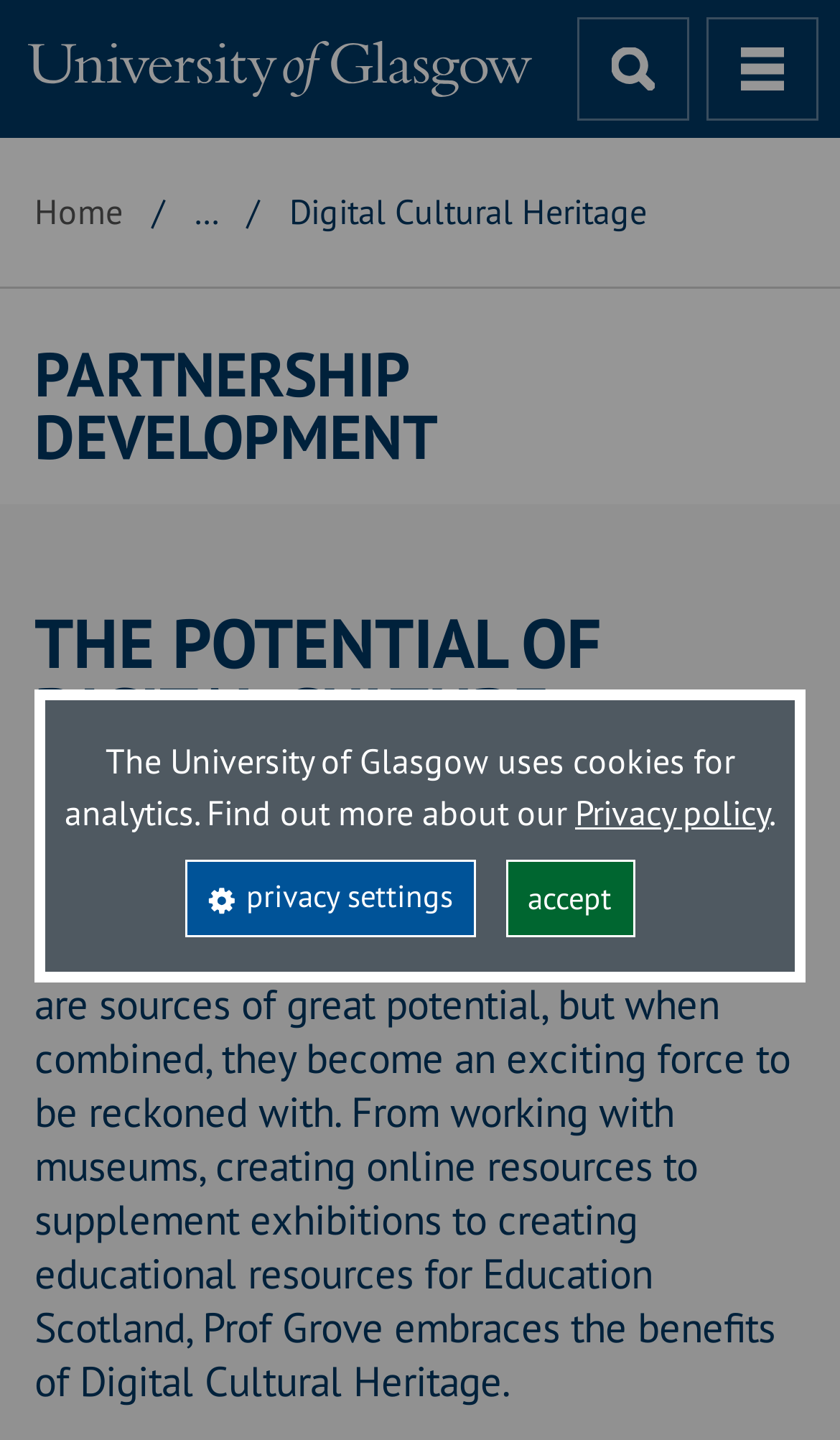Present a detailed account of what is displayed on the webpage.

The webpage is about the University of Glasgow's College of Arts & Humanities, specifically the Partnership Development and Digital Cultural Heritage section. At the top left corner, there is a University of Glasgow logo, and next to it, a link to the university's homepage. Below the logo, there is a navigation bar with breadcrumbs, showing the path from the home page to the current page, Digital Cultural Heritage.

On the top right corner, there are three buttons: "open search", "open menu", and a search icon. The "open menu" button has three horizontal bars, indicating a menu icon.

In the main content area, there is a heading "PARTNERSHIP DEVELOPMENT" followed by a link to the same title. Below this, there is another heading "THE POTENTIAL OF DIGITAL CULTURE". Under this heading, there is a published date "10 February 2022" and a paragraph of text describing the benefits of Digital Cultural Heritage, specifically mentioning Prof Grove's work with museums and educational resources.

At the bottom of the page, there is a cookie policy notification with a link to the privacy policy and two buttons: "privacy settings" and "accept".